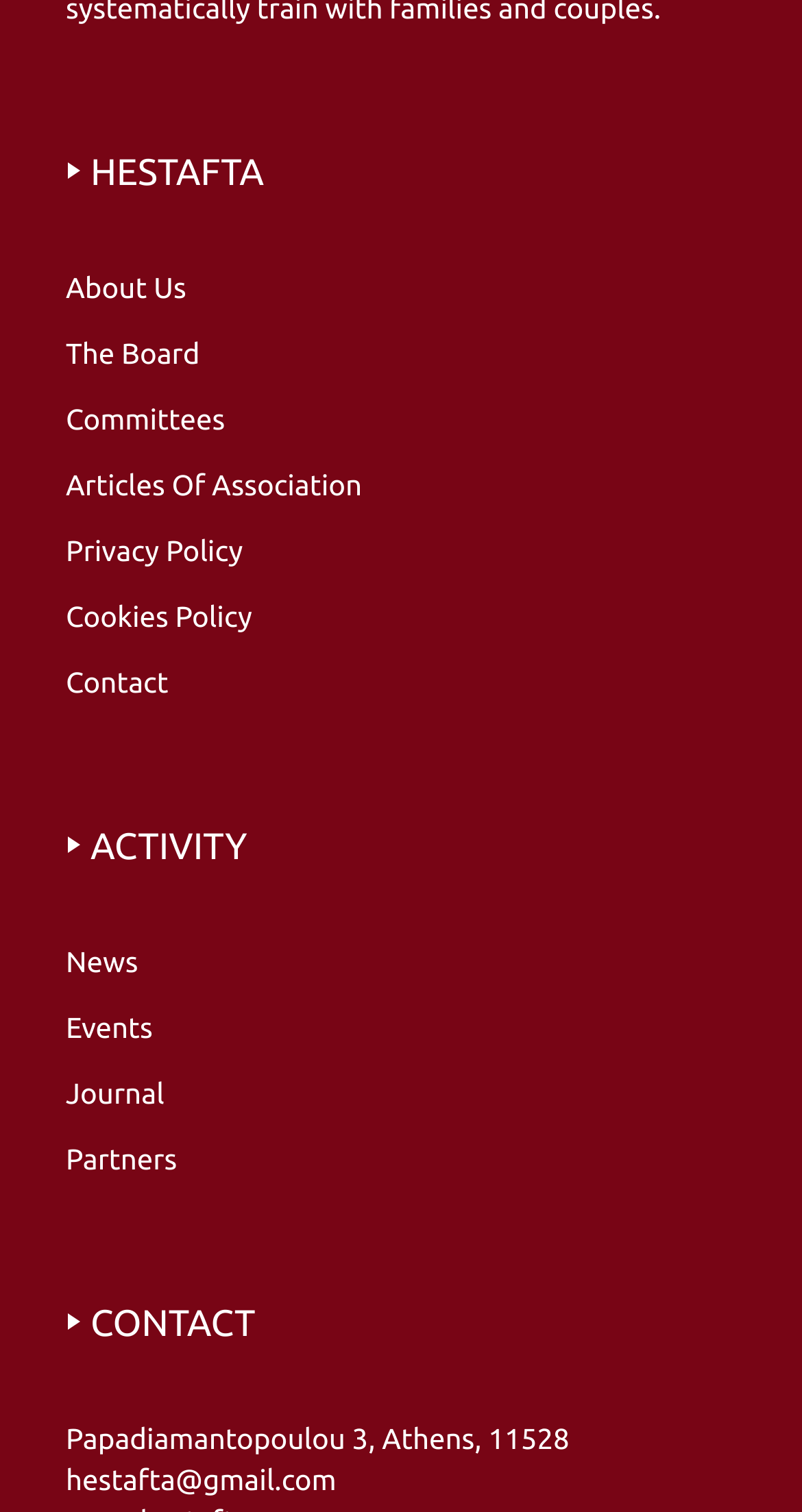Show the bounding box coordinates of the element that should be clicked to complete the task: "View News".

[0.082, 0.623, 0.918, 0.65]